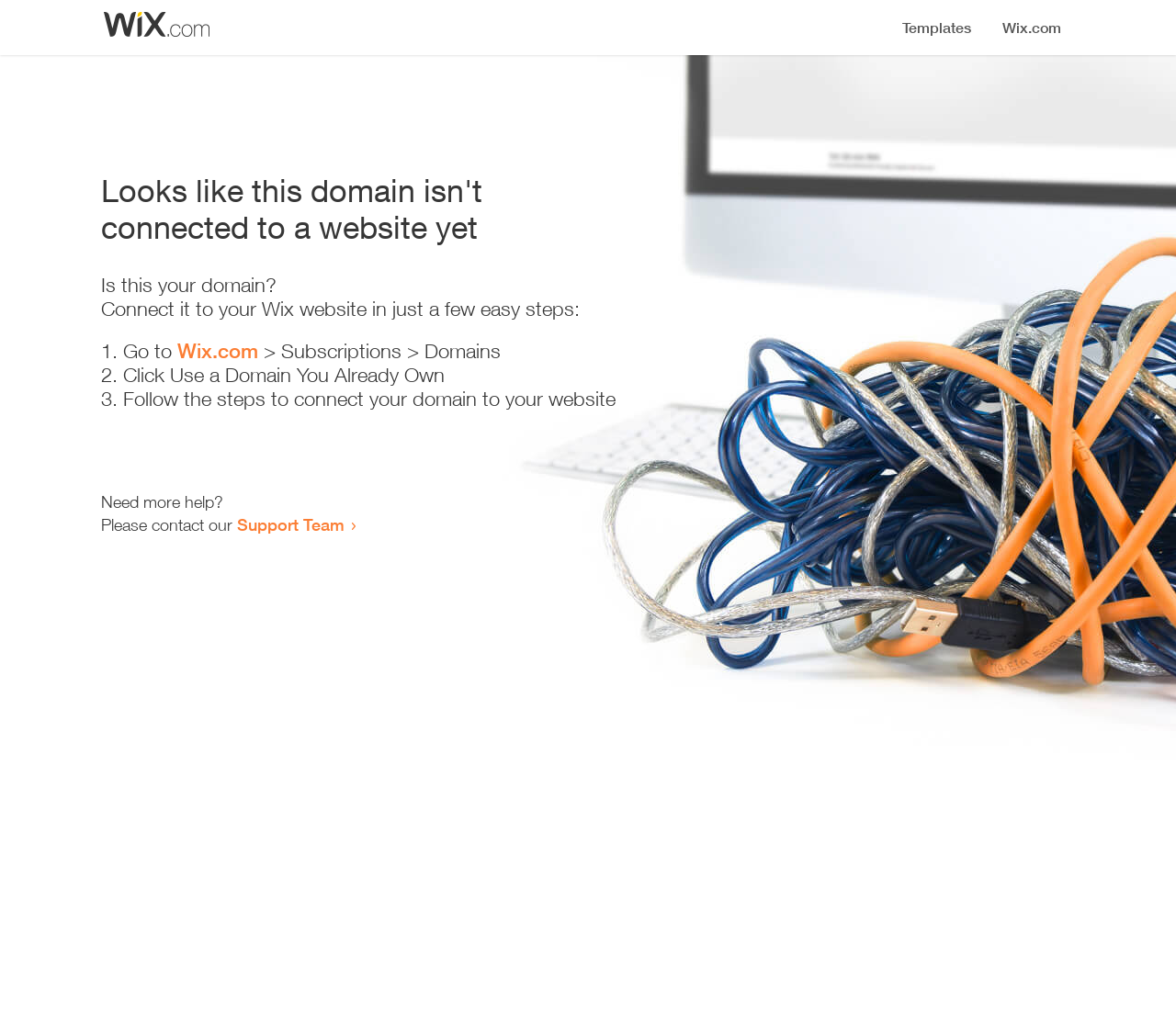Illustrate the webpage's structure and main components comprehensively.

The webpage appears to be an error page, indicating that a domain is not connected to a website yet. At the top, there is a small image, likely a logo or icon. Below the image, a prominent heading reads "Looks like this domain isn't connected to a website yet". 

Underneath the heading, there is a series of instructions to connect the domain to a Wix website. The instructions are presented in a step-by-step format, with each step numbered and accompanied by a brief description. The first step is to go to Wix.com, followed by navigating to the Subscriptions and Domains section. The second step is to click "Use a Domain You Already Own", and the third step is to follow the instructions to connect the domain to the website.

At the bottom of the page, there is a section offering additional help, with a message "Need more help?" followed by an invitation to contact the Support Team via a link.